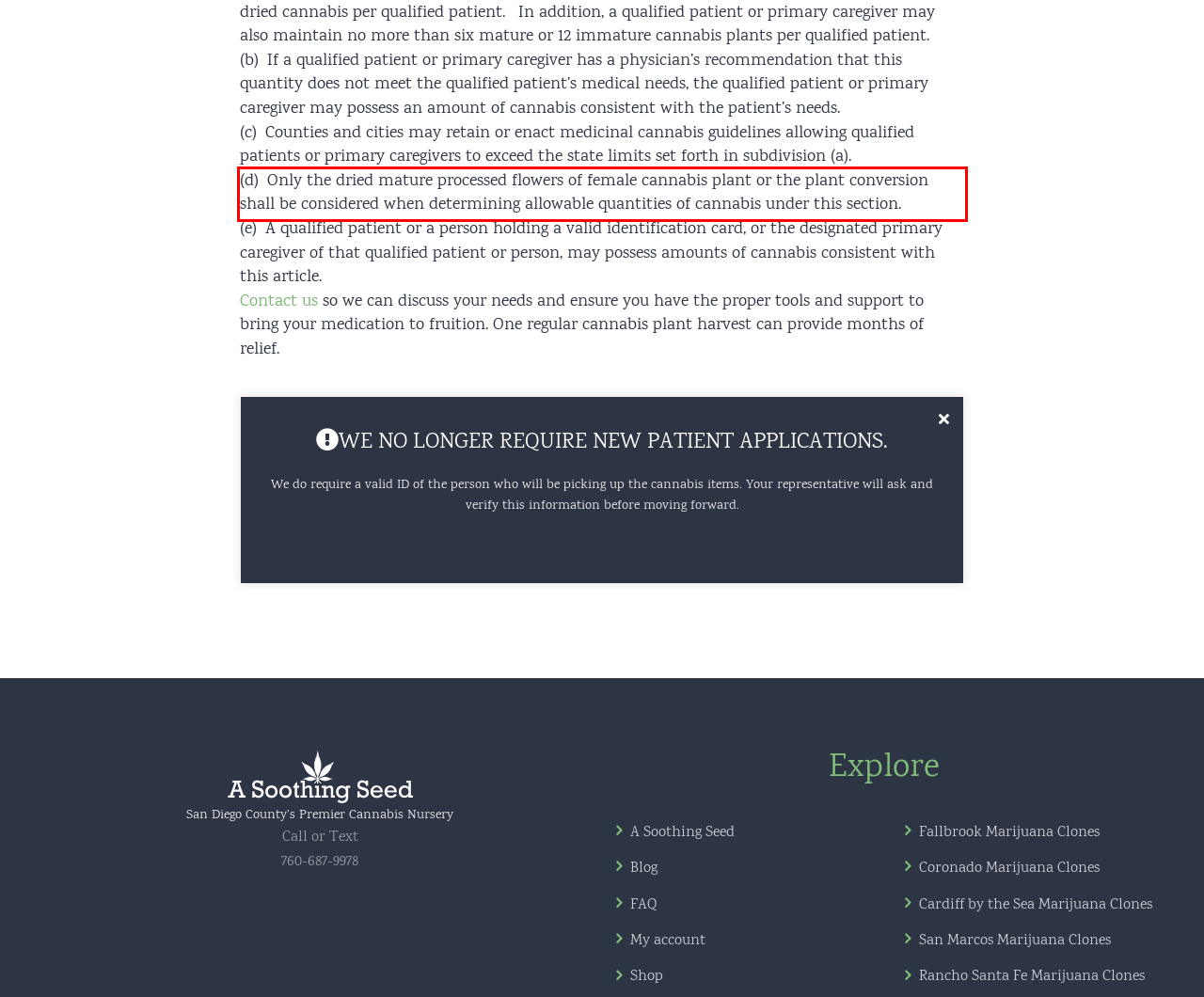You are provided with a screenshot of a webpage featuring a red rectangle bounding box. Extract the text content within this red bounding box using OCR.

(d) Only the dried mature processed flowers of female cannabis plant or the plant conversion shall be considered when determining allowable quantities of cannabis under this section.